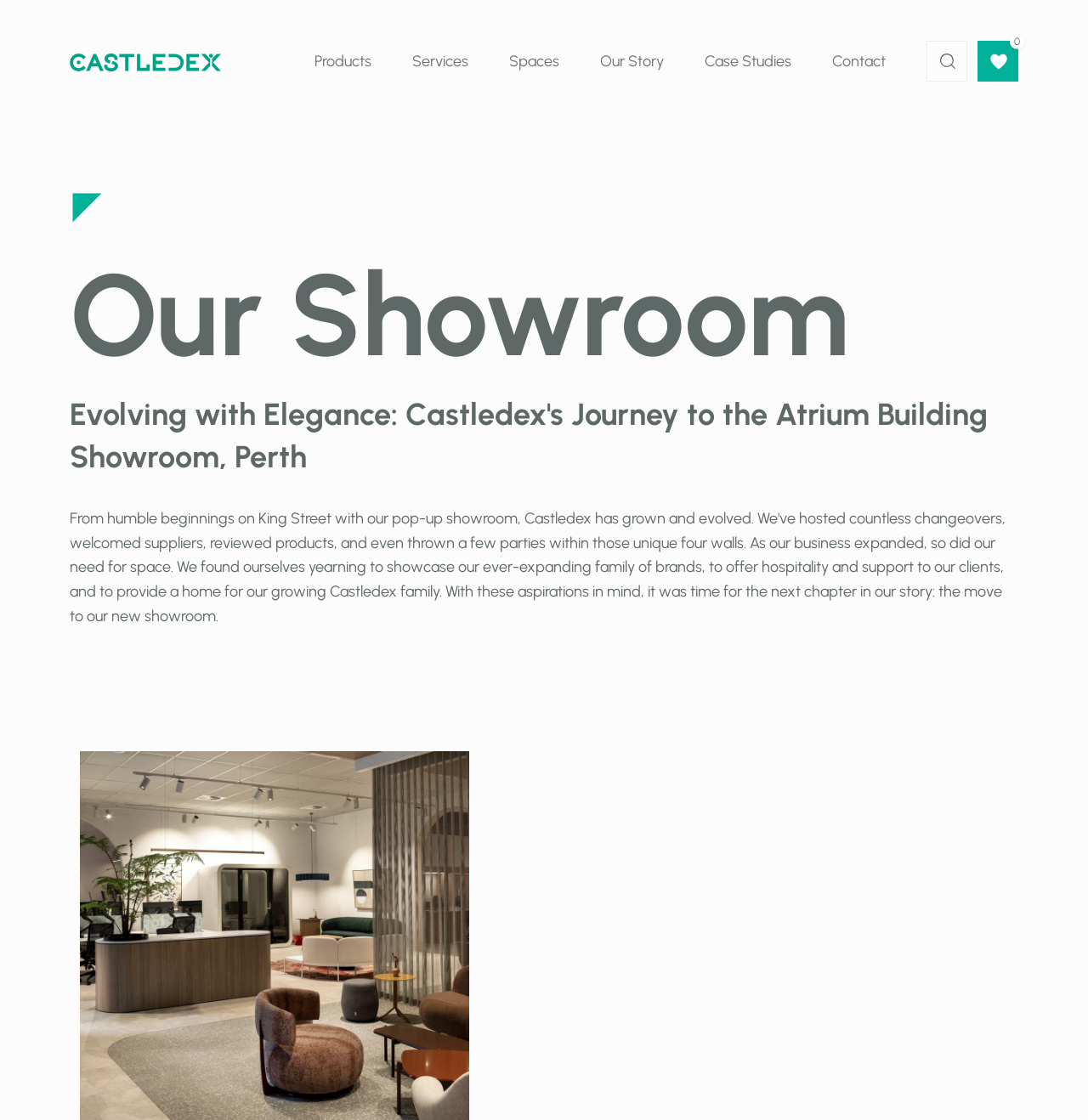Locate the bounding box coordinates of the clickable part needed for the task: "Click the Home link".

[0.055, 0.044, 0.203, 0.066]